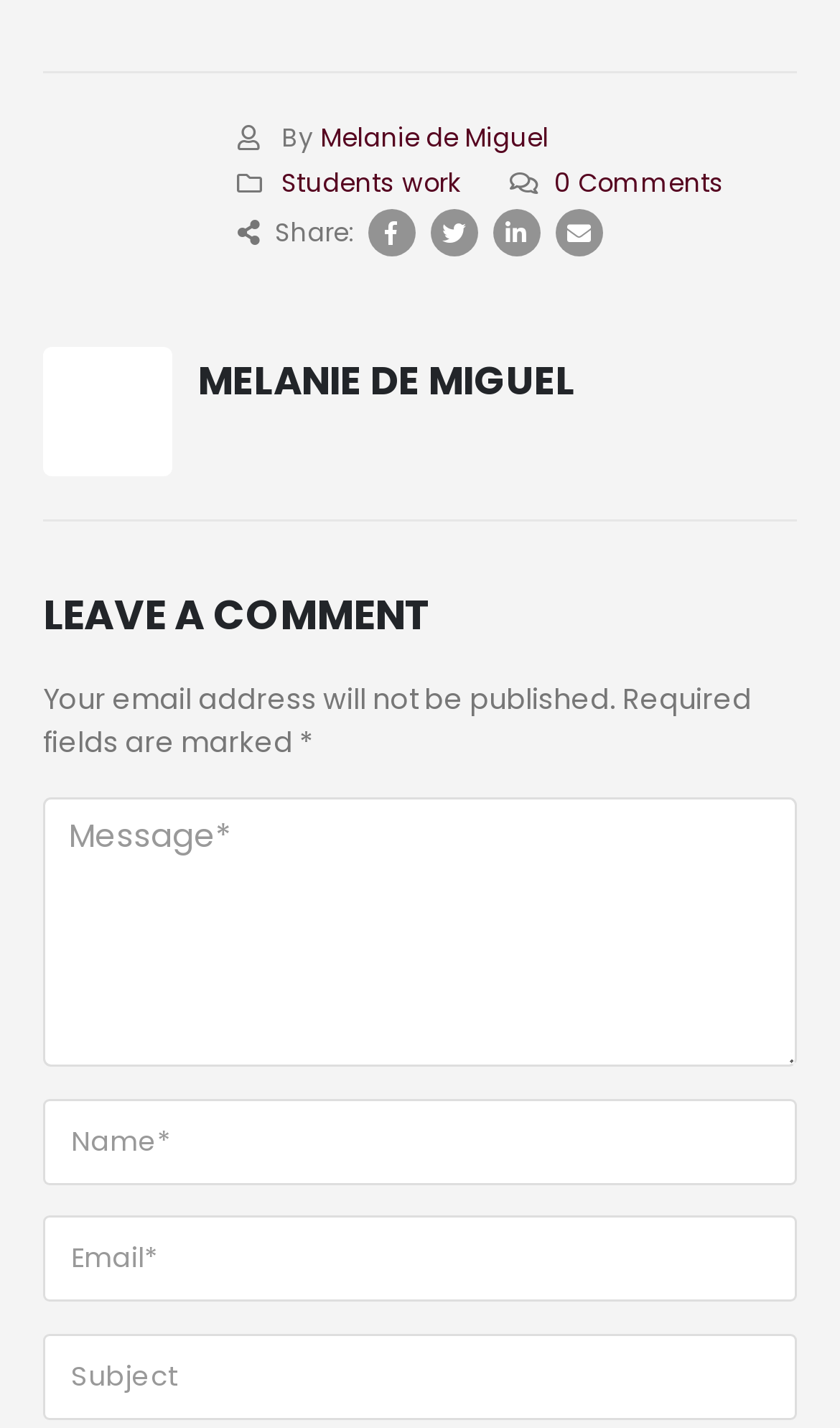Please give a short response to the question using one word or a phrase:
How many social media platforms are available for sharing?

4